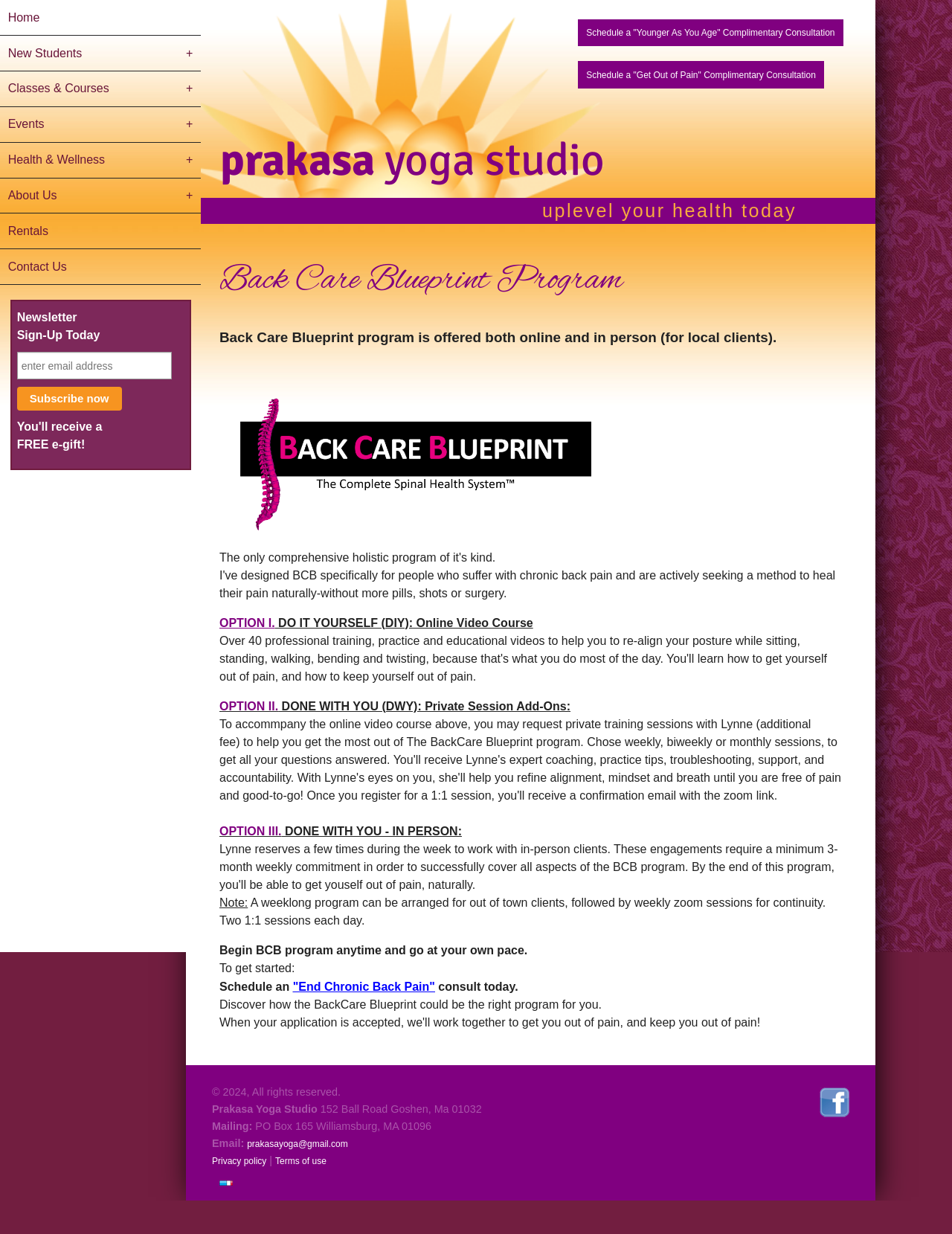Identify the coordinates of the bounding box for the element described below: "Classes & Courses +". Return the coordinates as four float numbers between 0 and 1: [left, top, right, bottom].

[0.0, 0.058, 0.211, 0.087]